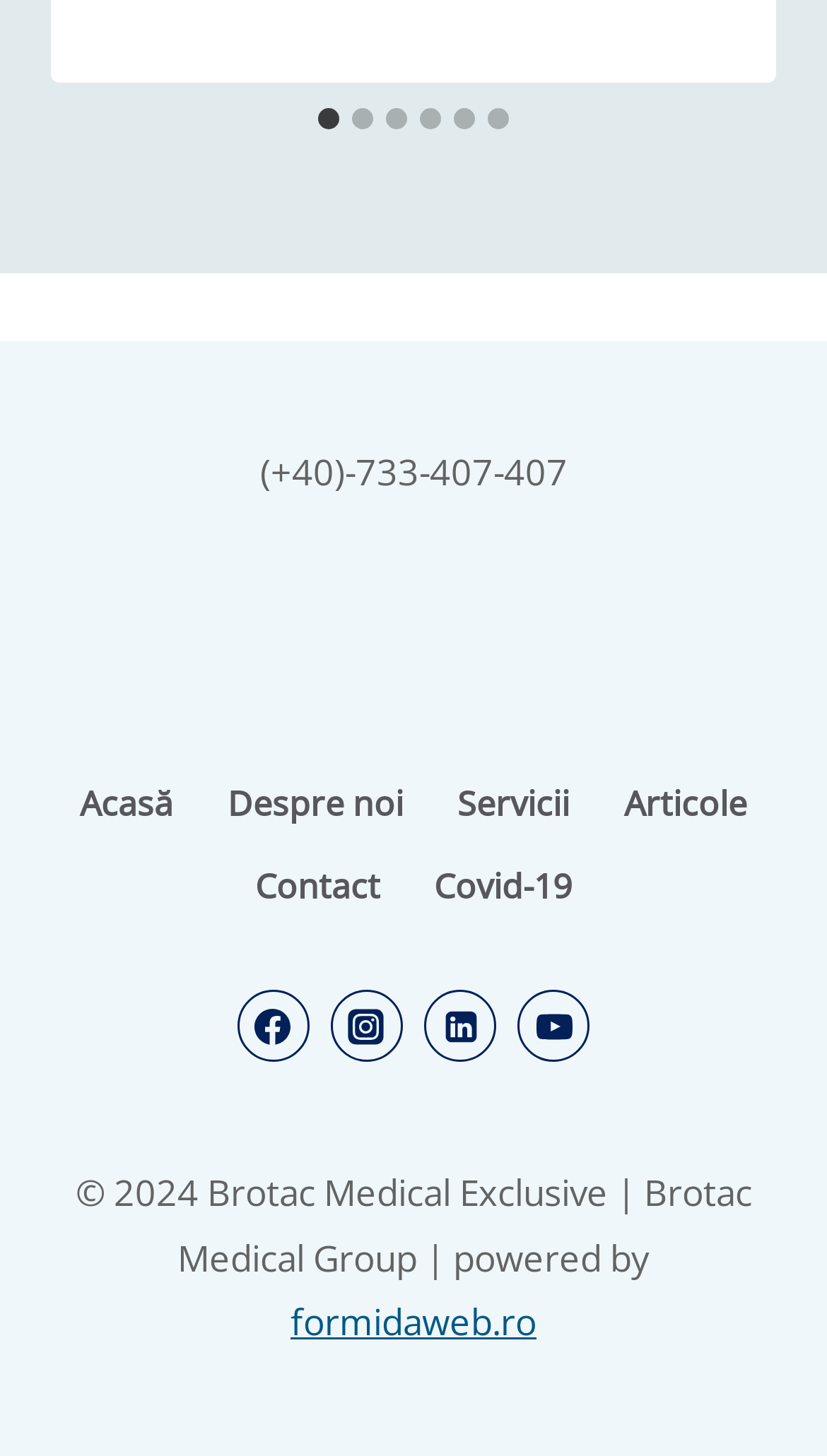Find the bounding box coordinates of the clickable region needed to perform the following instruction: "Check out Instagram". The coordinates should be provided as four float numbers between 0 and 1, i.e., [left, top, right, bottom].

None